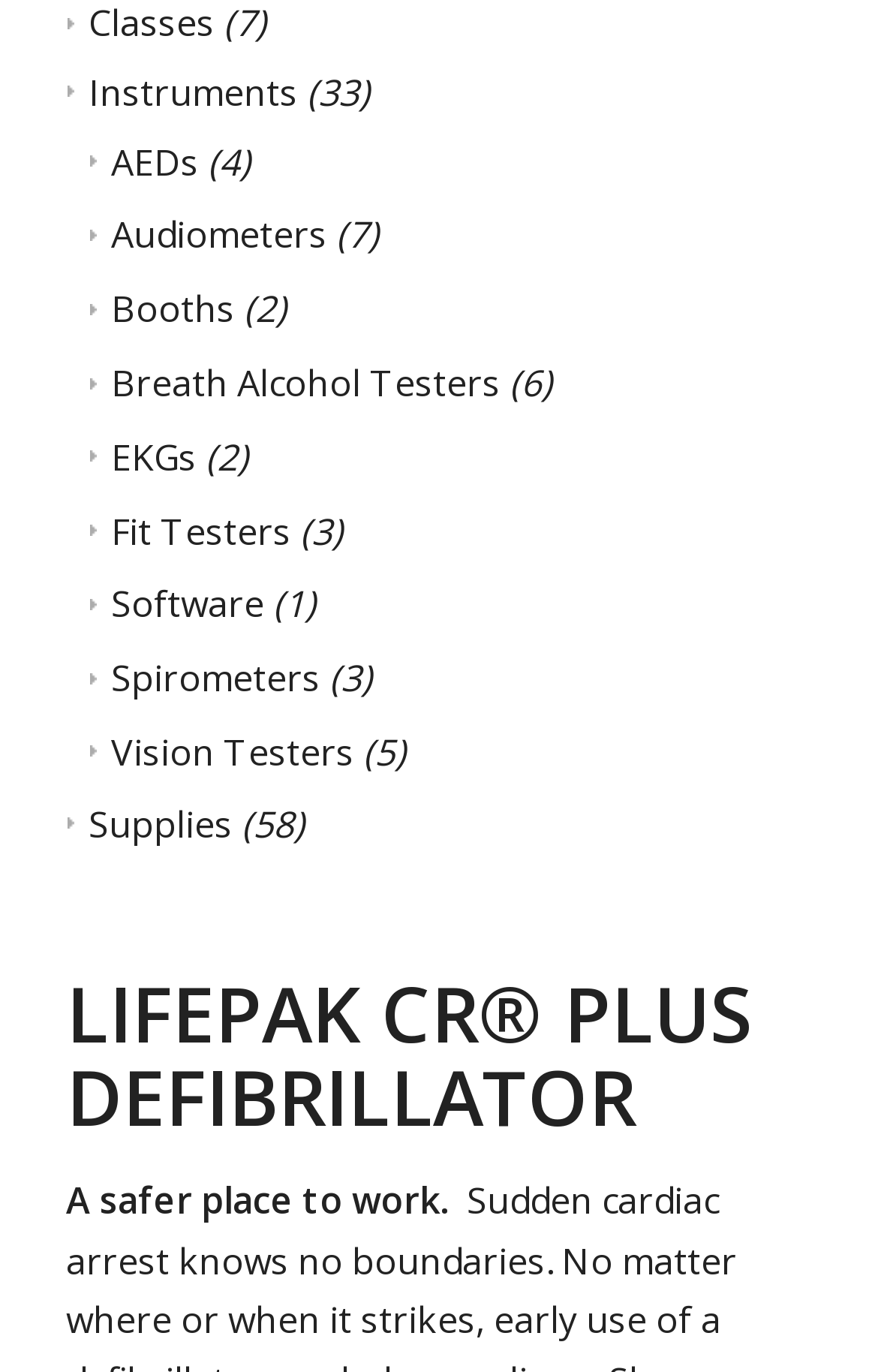Determine the bounding box coordinates of the section to be clicked to follow the instruction: "Click on Instruments". The coordinates should be given as four float numbers between 0 and 1, formatted as [left, top, right, bottom].

[0.078, 0.049, 0.339, 0.085]